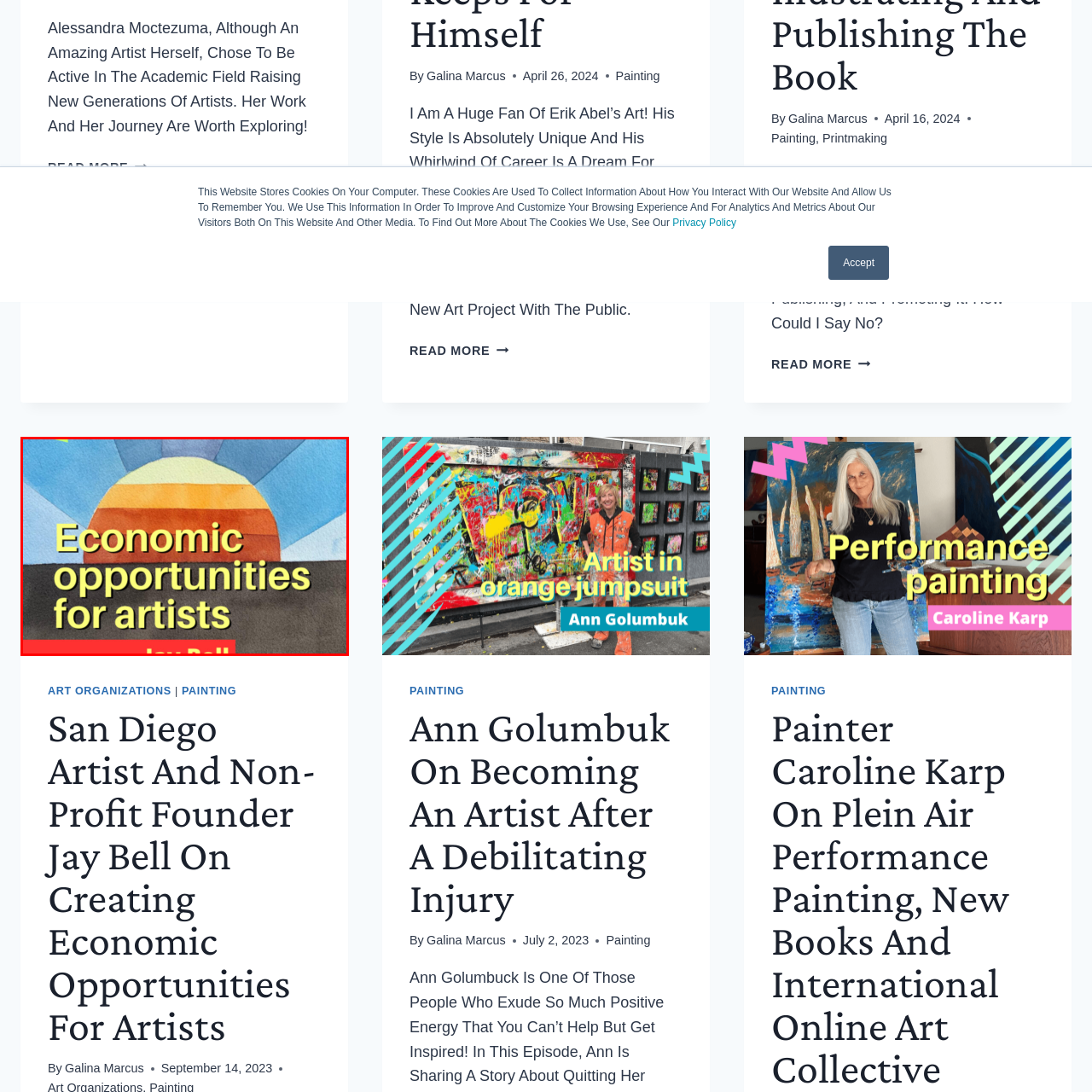Who is the focal point of the article or feature?
Look at the image within the red bounding box and provide a single word or phrase as an answer.

Jay Bell